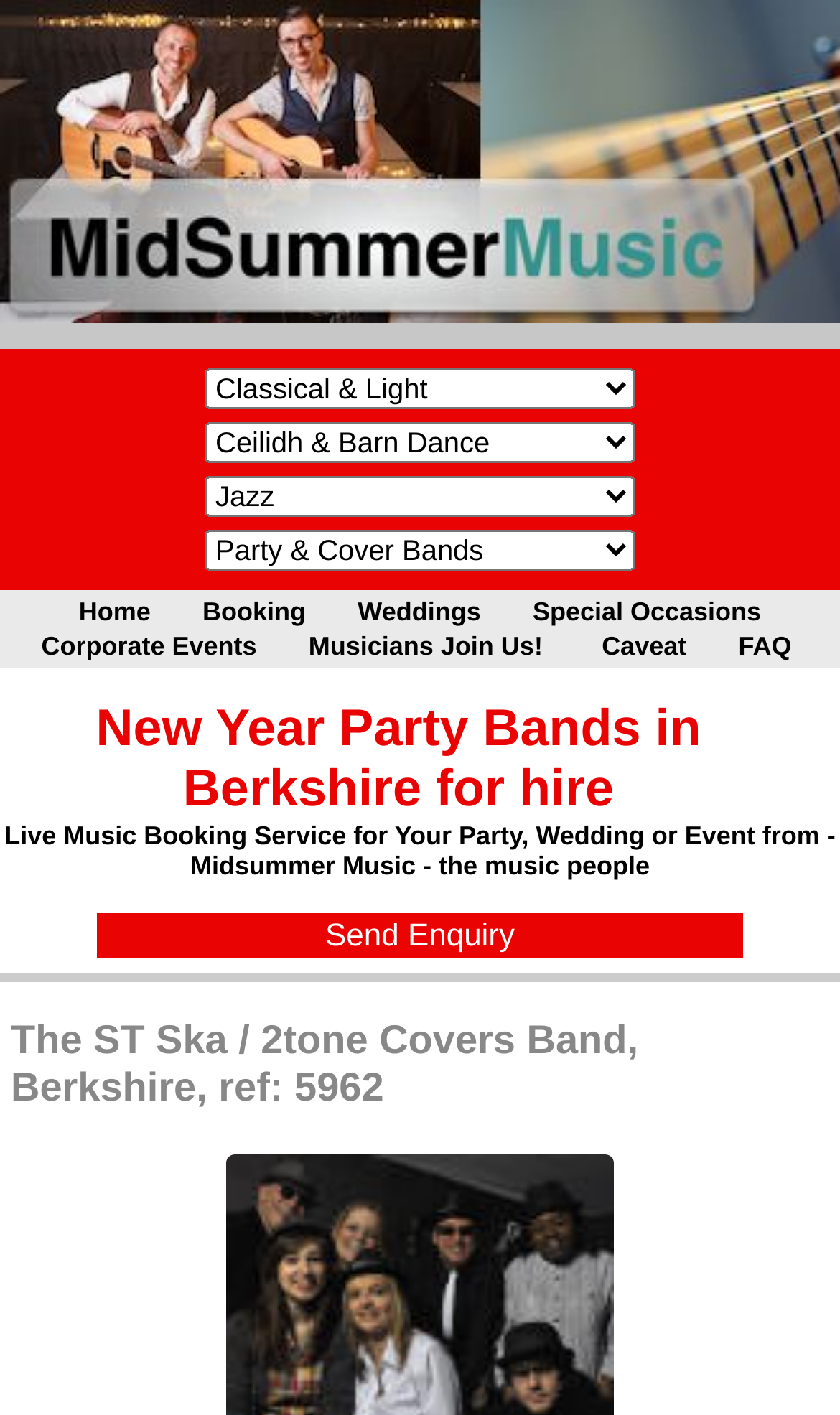Answer the following in one word or a short phrase: 
What is the name of the band listed on the webpage?

The ST Ska / 2tone Covers Band